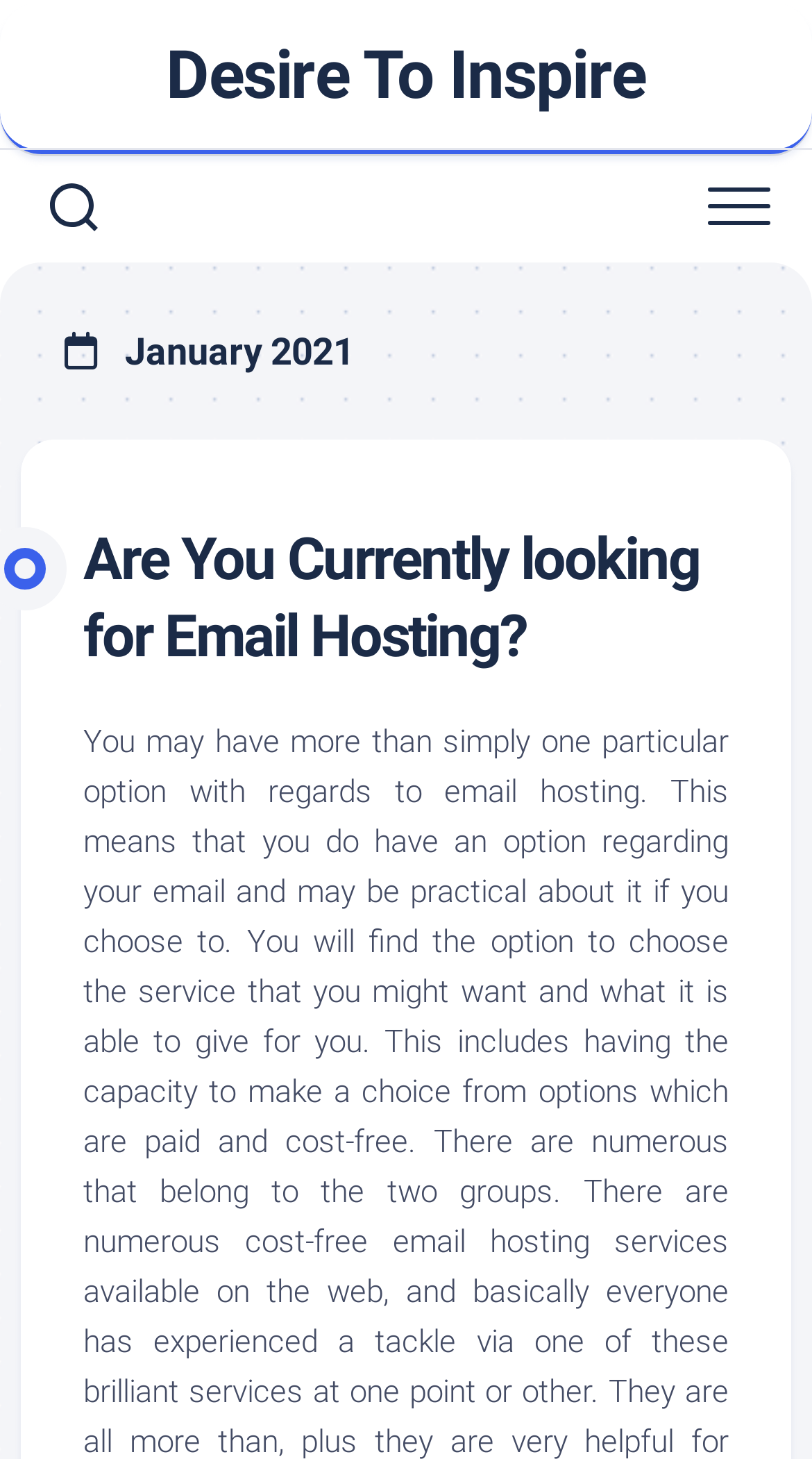How many buttons are present on the webpage? Based on the image, give a response in one word or a short phrase.

2